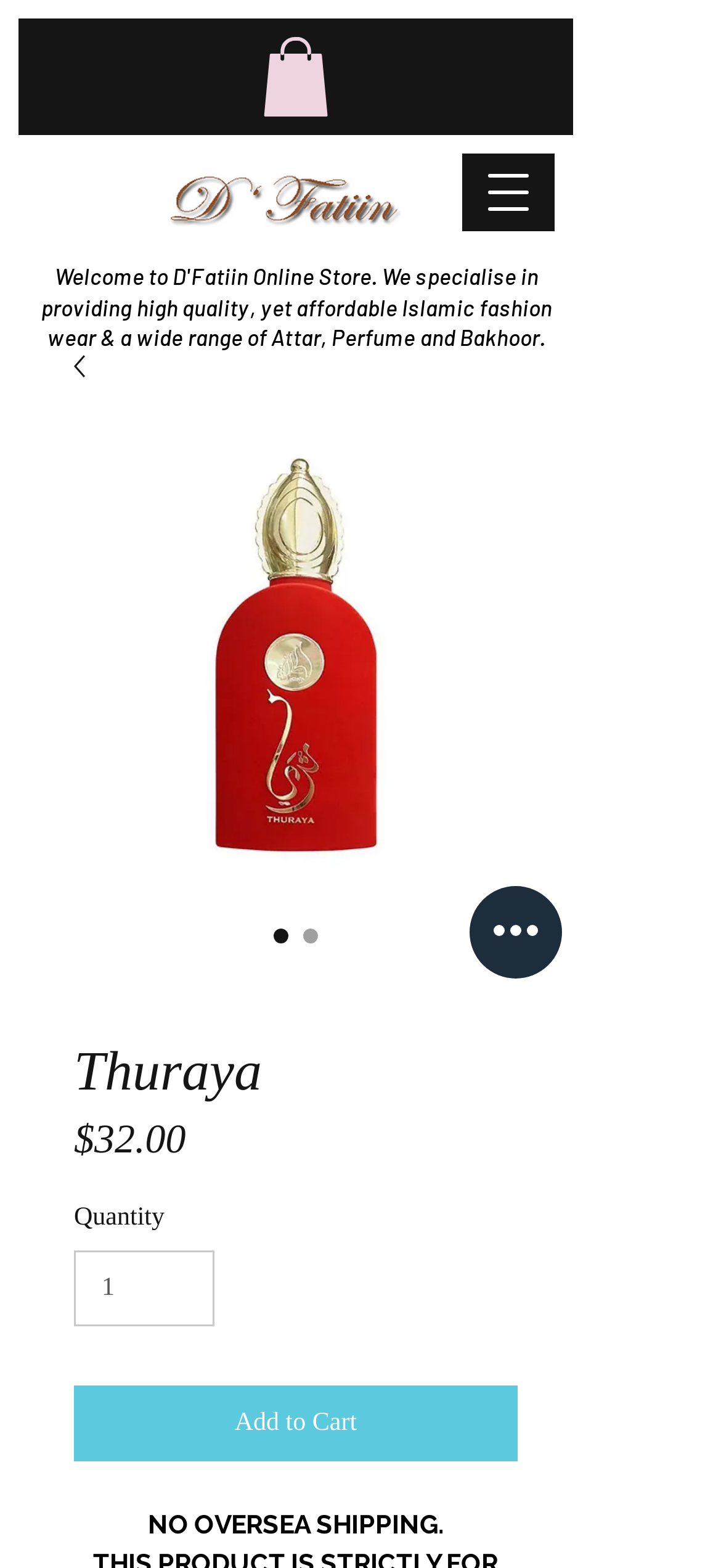Predict the bounding box of the UI element based on this description: "input value="1" aria-label="Quantity" value="1"".

[0.103, 0.798, 0.298, 0.846]